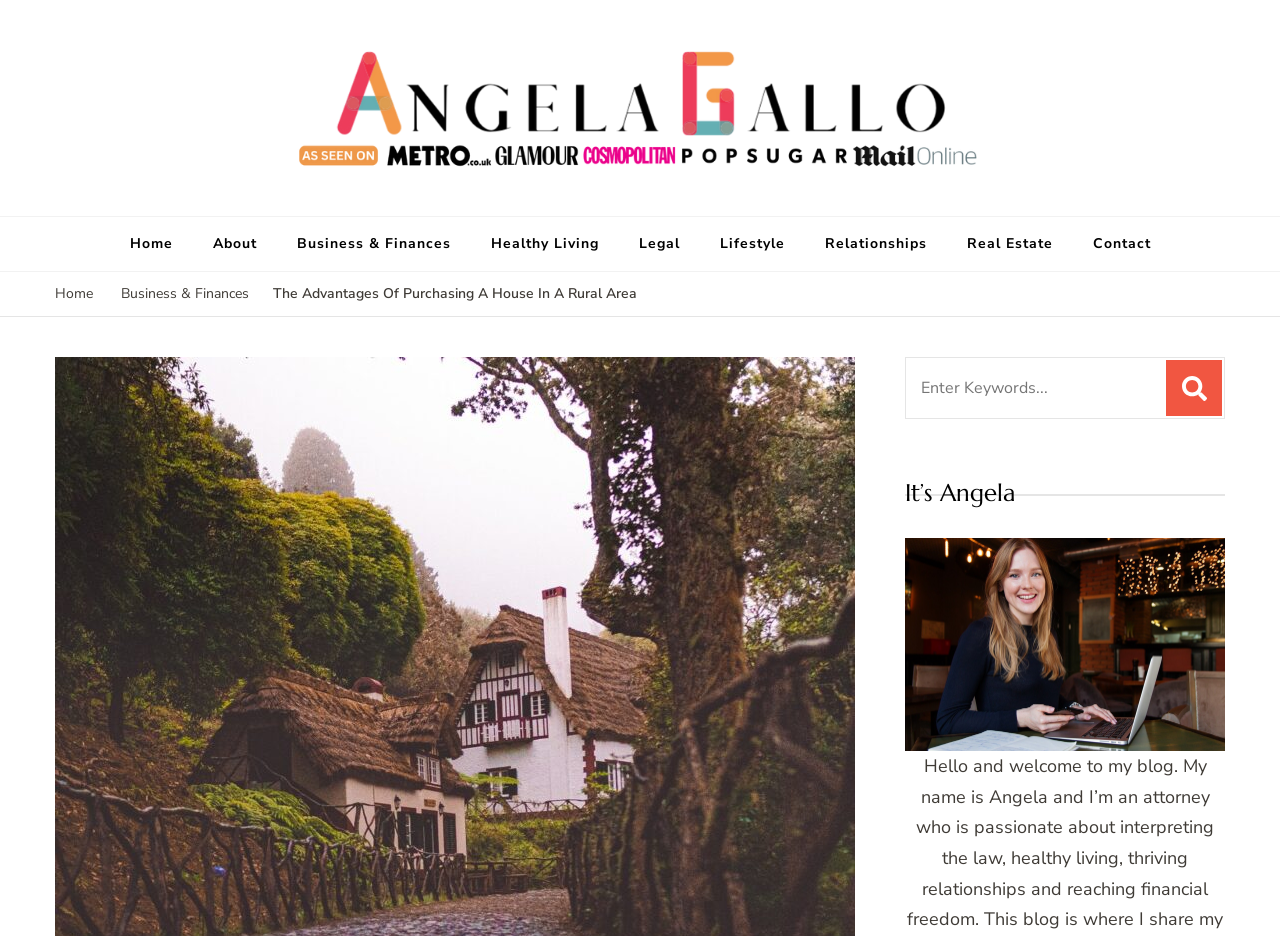What is the name of the blog?
Kindly give a detailed and elaborate answer to the question.

The name of the blog can be found in the top-left corner of the webpage, where it is written as a link and also accompanied by an image with the same name.